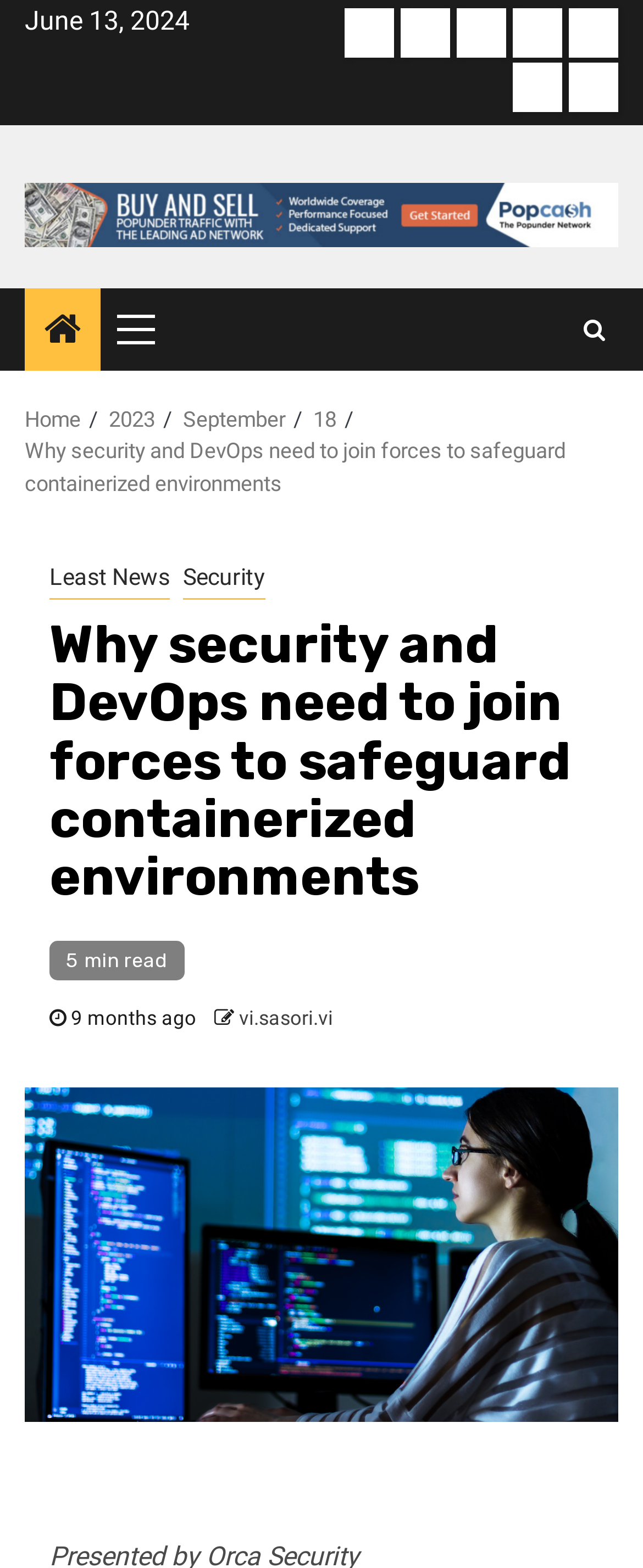What is the date of the article?
Please respond to the question with as much detail as possible.

I found the date of the article by looking at the top of the webpage, where it says 'June 13, 2024' in a static text element.